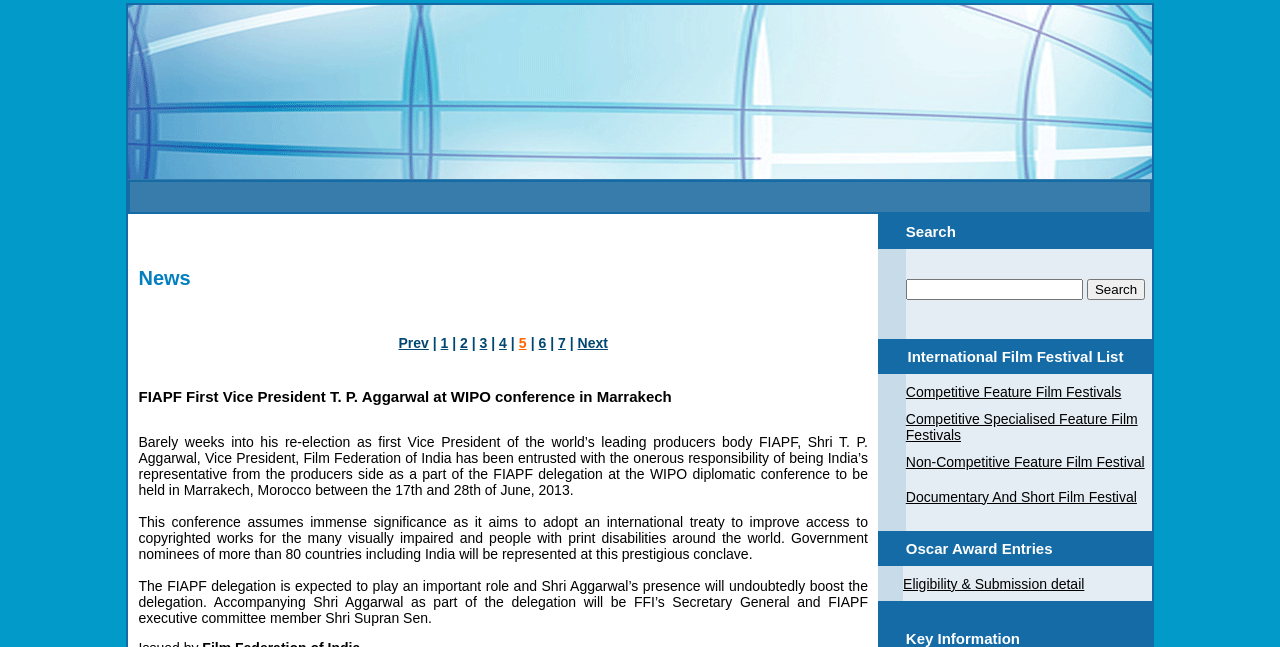Generate a comprehensive description of the webpage content.

The webpage is about the Film Federation of India, with a focus on news and film festivals. At the top, there is a table with three columns, taking up most of the width of the page. The first column is empty, the second column has a table with a single row and three columns, and the third column has another table with multiple rows and columns.

Below the top table, there is a section with a heading "News" and a pagination menu with links to pages 1 through 7, as well as "Prev" and "Next" links. Below the pagination menu, there is a news article with a title "FIAPF First Vice President T. P. Aggarwal at WIPO conference in Marrakech" and a brief summary of the article.

To the right of the news section, there is a search box with a label "Search" and a button to submit the search query. Below the search box, there is a section with a heading "International Film Festival List" and a list of four types of film festivals: Competitive Feature Film Festivals, Competitive Specialised Feature Film Festivals, Non-Competitive Feature Film Festival, and Documentary And Short Film Festival. Each type of festival has a link to a separate page with more information.

Overall, the webpage has a simple layout with a focus on providing information about the Film Federation of India and its activities, particularly related to film festivals.